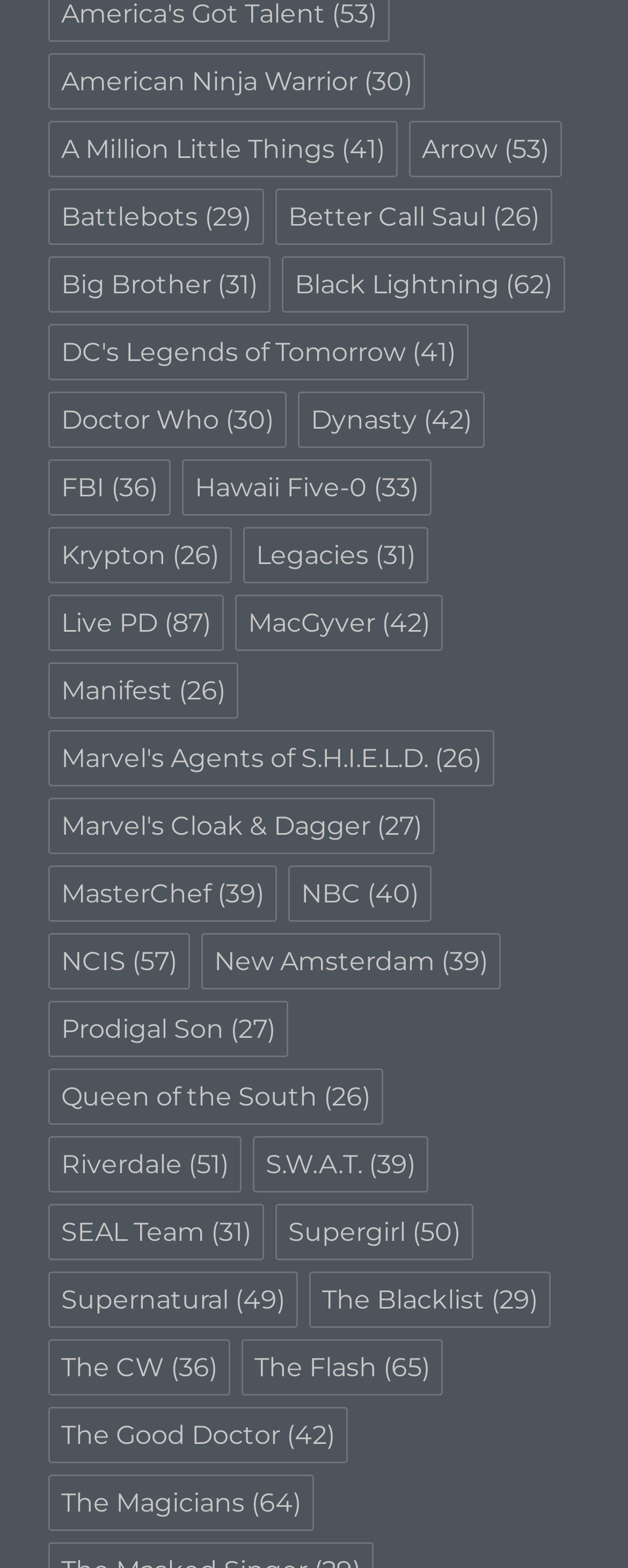Provide a brief response to the question using a single word or phrase: 
Are all TV shows listed in alphabetical order?

No